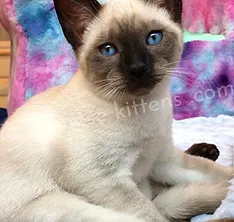What is the kitten curled up on?
Using the image as a reference, answer with just one word or a short phrase.

A colorful patterned backdrop